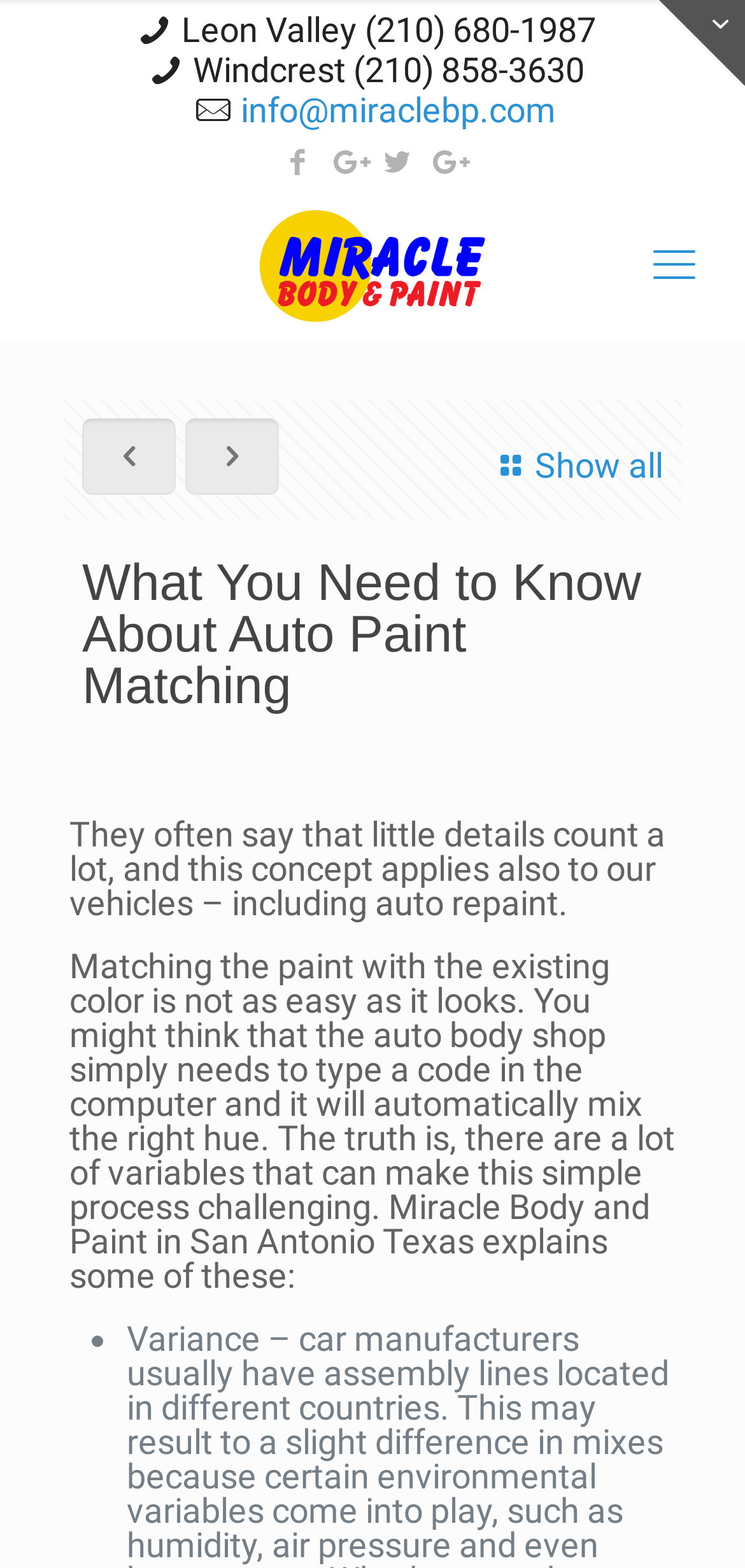Identify the bounding box coordinates of the clickable section necessary to follow the following instruction: "Show all locations". The coordinates should be presented as four float numbers from 0 to 1, i.e., [left, top, right, bottom].

[0.653, 0.267, 0.89, 0.327]